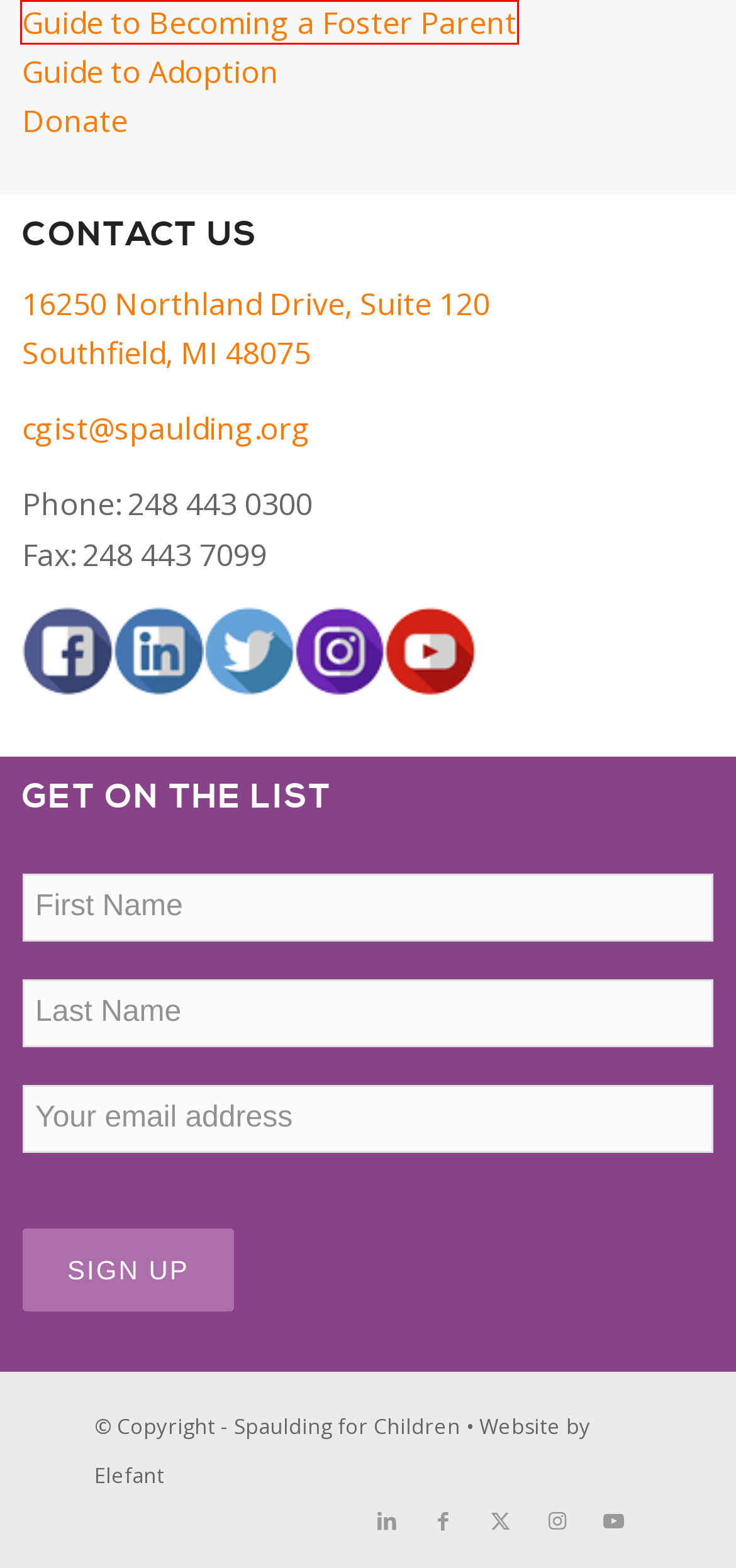Observe the provided screenshot of a webpage with a red bounding box around a specific UI element. Choose the webpage description that best fits the new webpage after you click on the highlighted element. These are your options:
A. News and Updates Archives • Spaulding for Children
B. Ivana Maplanka Archives • Spaulding for Children
C. Guide to Adoption • Spaulding for Children
D. Guide to Becoming a Foster Parent • Spaulding for Children
E. Oakland County DHHS Archives • Spaulding for Children
F. MALDI Archives • Spaulding for Children
G. Home Page • Spaulding for Children
H. Minority Adoption Leadership Development Institute Archives • Spaulding for Children

D